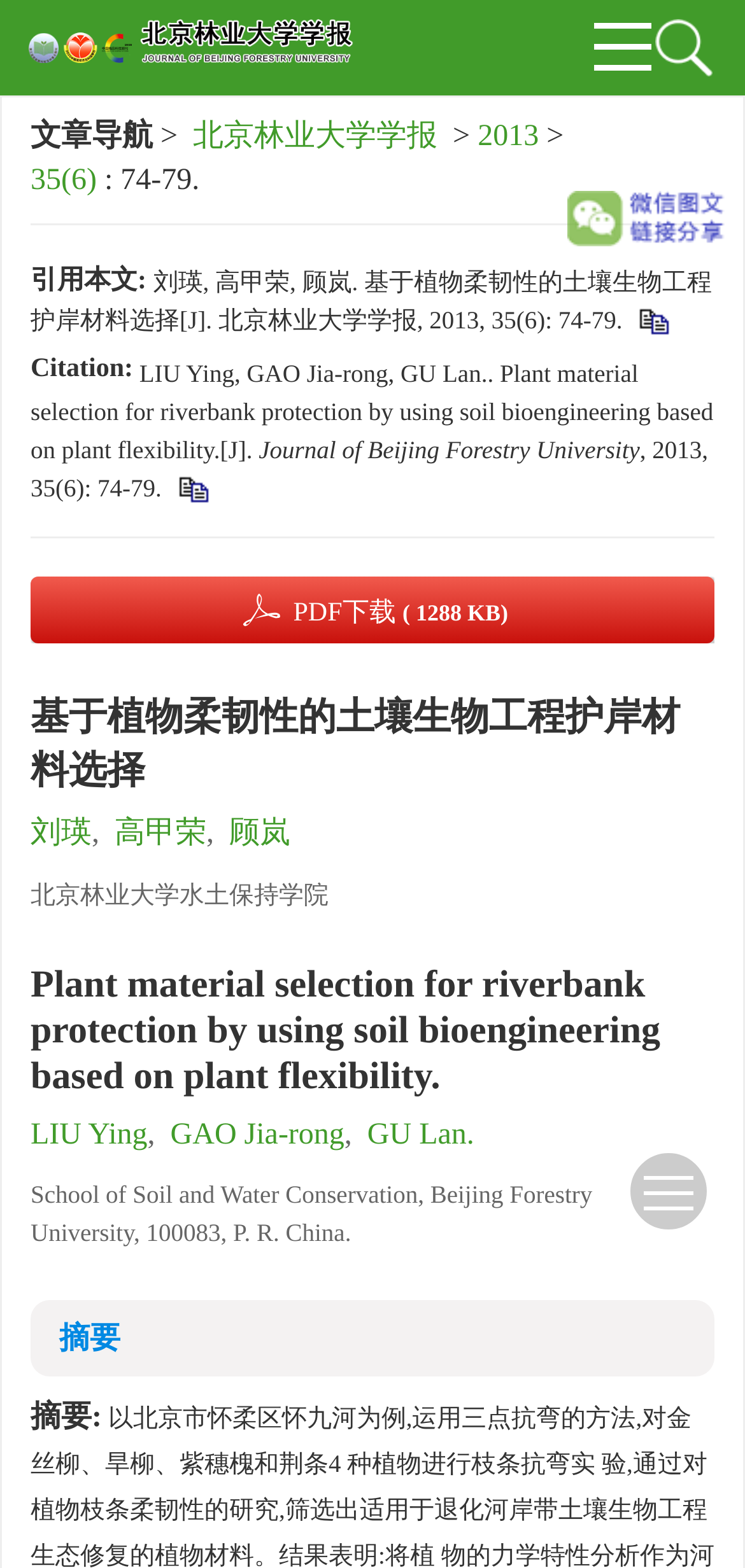Please find the bounding box coordinates (top-left x, top-left y, bottom-right x, bottom-right y) in the screenshot for the UI element described as follows: PDF下载 ( 1288 KB)

[0.041, 0.367, 0.959, 0.41]